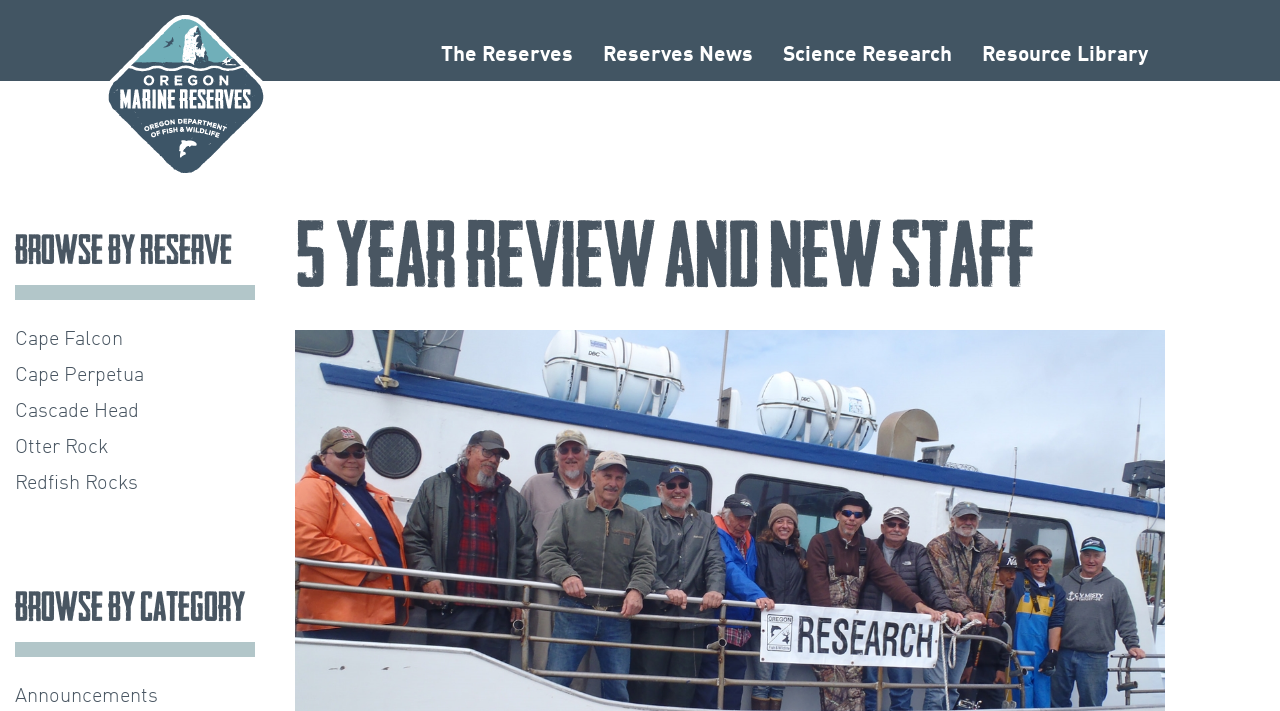What is the first link under 'Rules, Maps & Coordinates'?
We need a detailed and meticulous answer to the question.

There is no link under 'Rules, Maps & Coordinates', it's just a heading, so it's not applicable to ask about the first link.